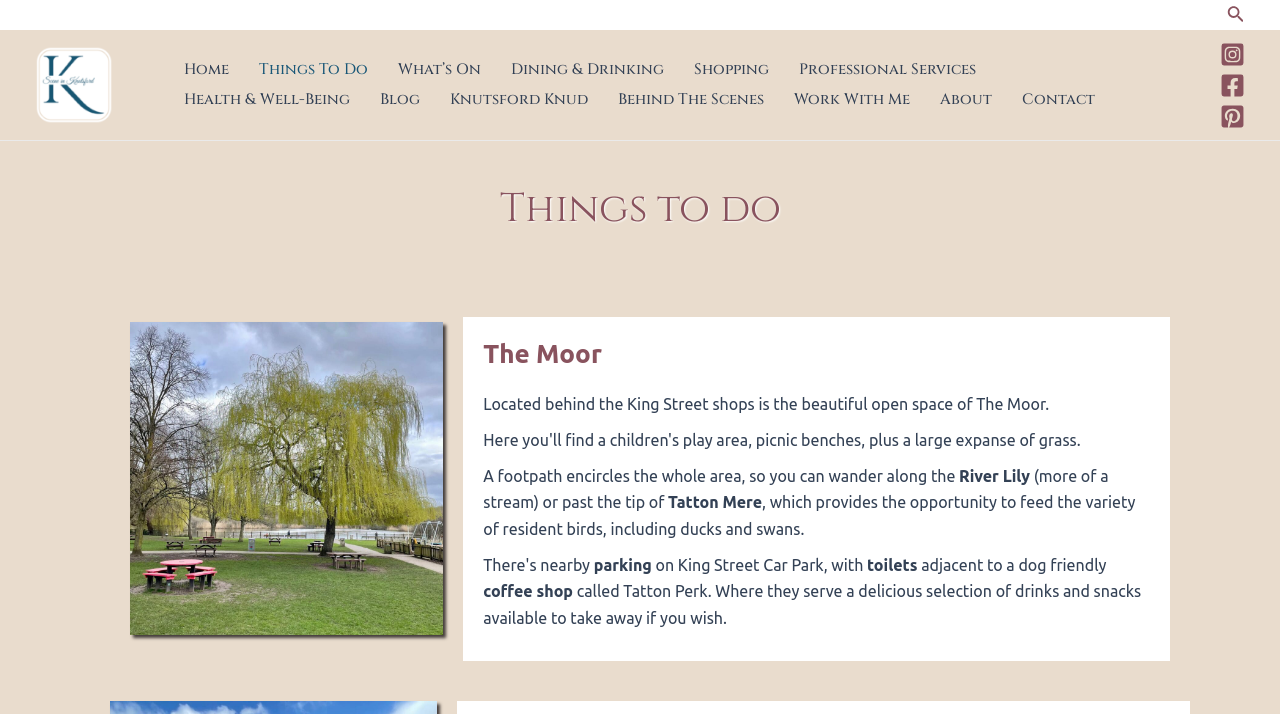Find the bounding box coordinates for the area that must be clicked to perform this action: "Follow on Instagram".

[0.953, 0.058, 0.973, 0.093]